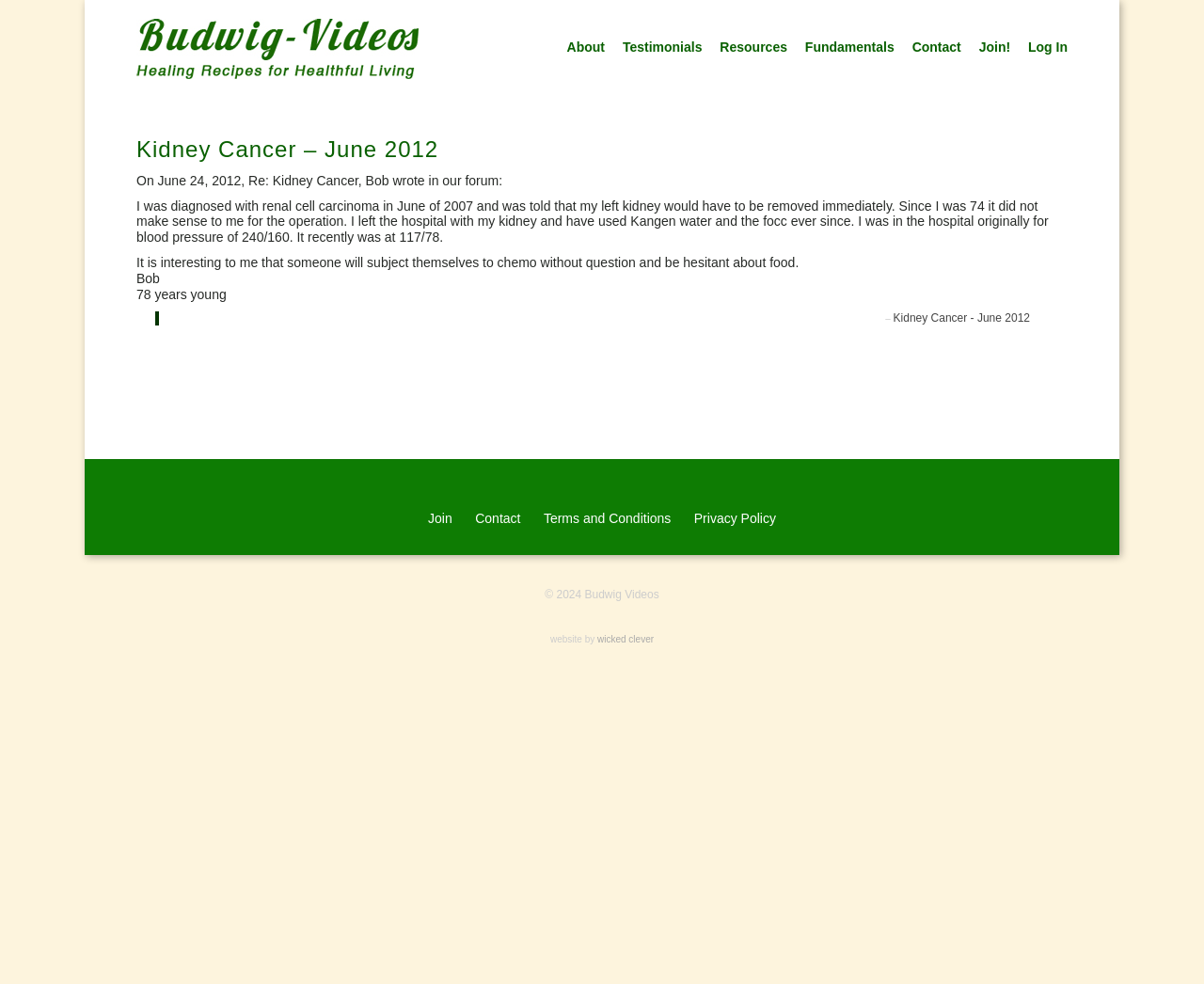What is the name of the person mentioned in the article?
Could you give a comprehensive explanation in response to this question?

I found a static text element with the text 'Bob' which suggests that the name of the person mentioned in the article is Bob.